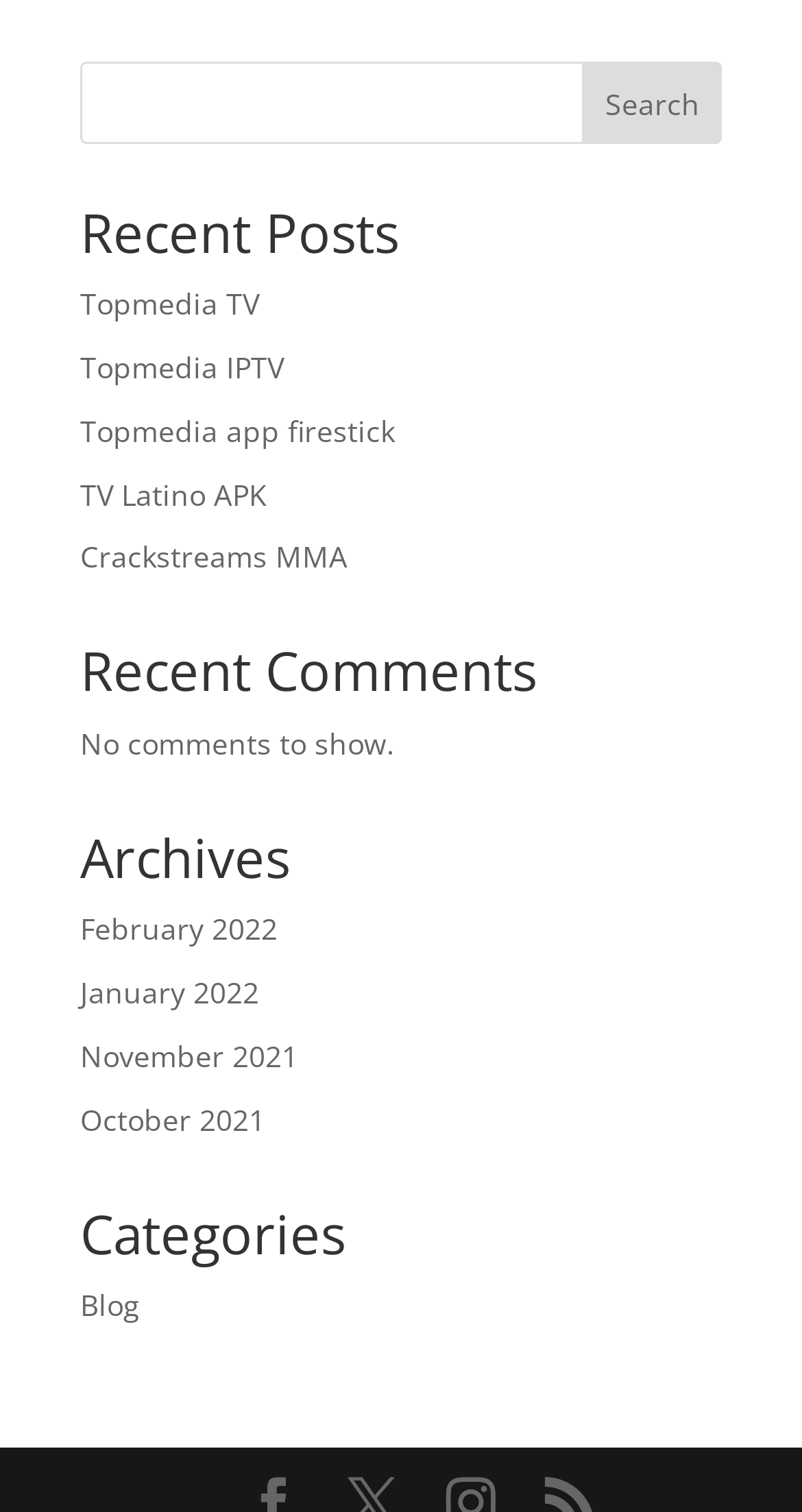Locate the bounding box of the UI element described in the following text: "February 2022".

[0.1, 0.602, 0.346, 0.628]